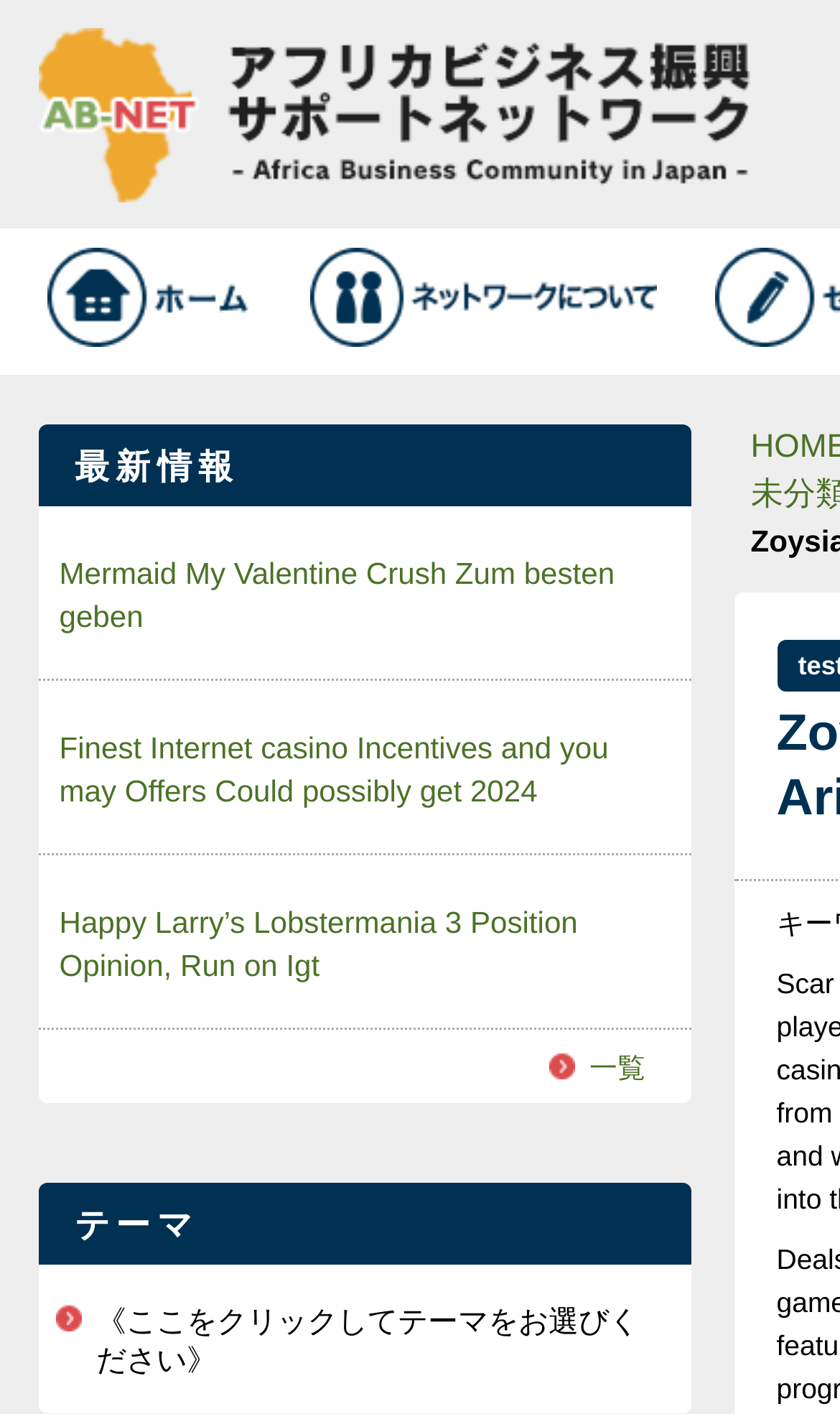Provide your answer in a single word or phrase: 
What is the theme of the website?

Africa business support